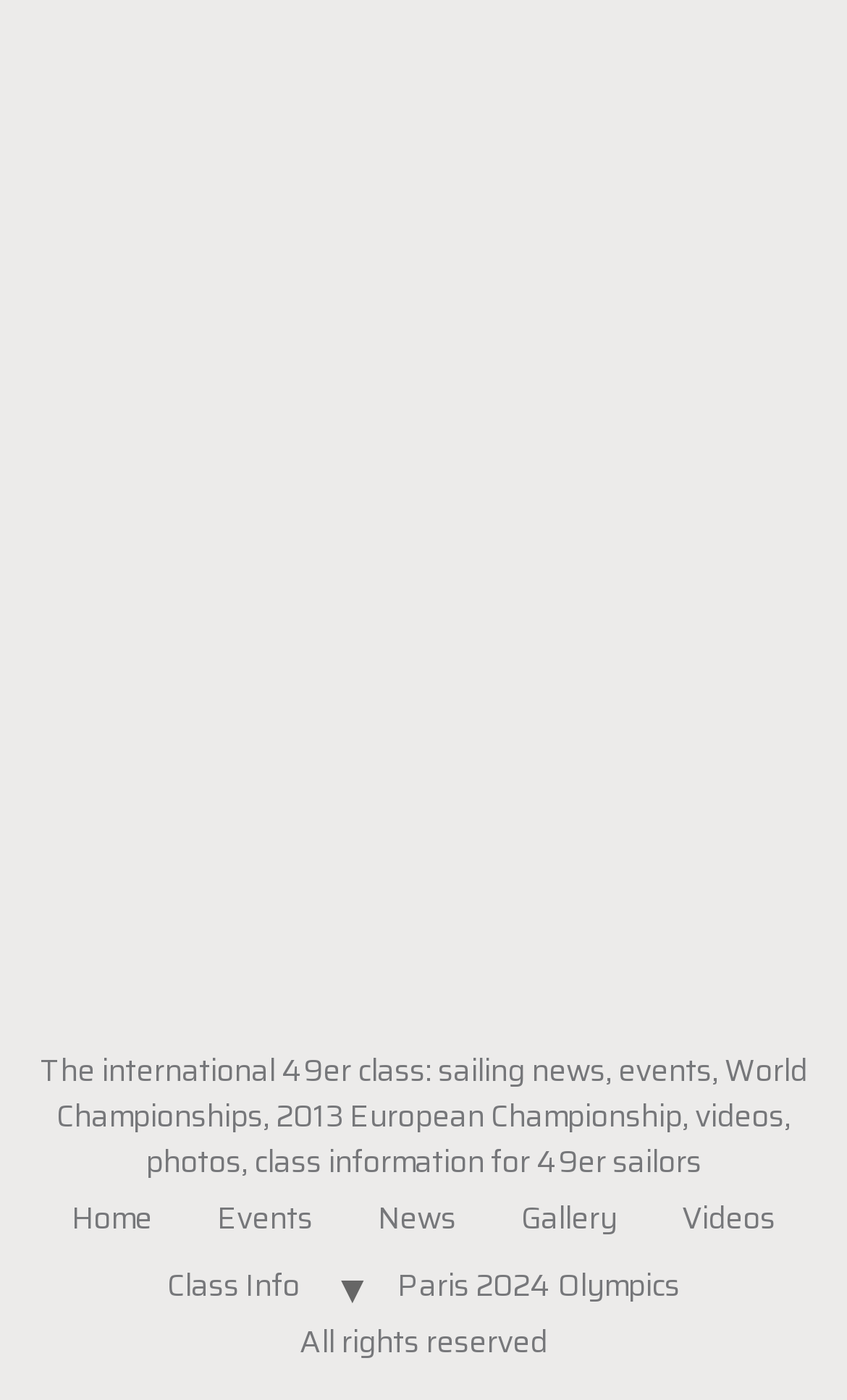How many main navigation links are there?
Please provide an in-depth and detailed response to the question.

The main navigation links can be found at the top of the page, and they include 'Home', 'Events', 'News', 'Gallery', 'Videos', and 'Class Info'. There are six links in total.